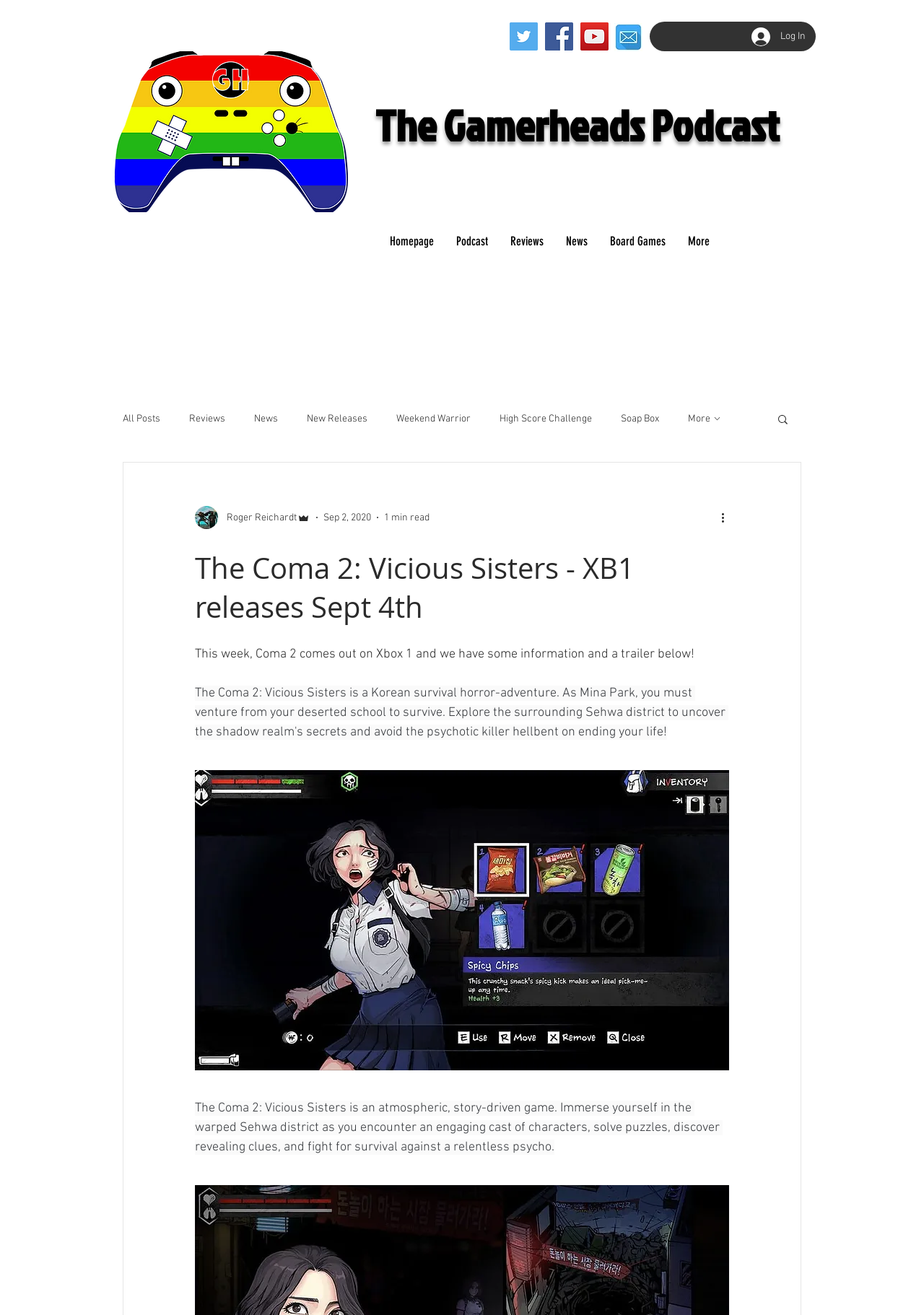Locate the coordinates of the bounding box for the clickable region that fulfills this instruction: "Go to the 'Gadgets' section".

None